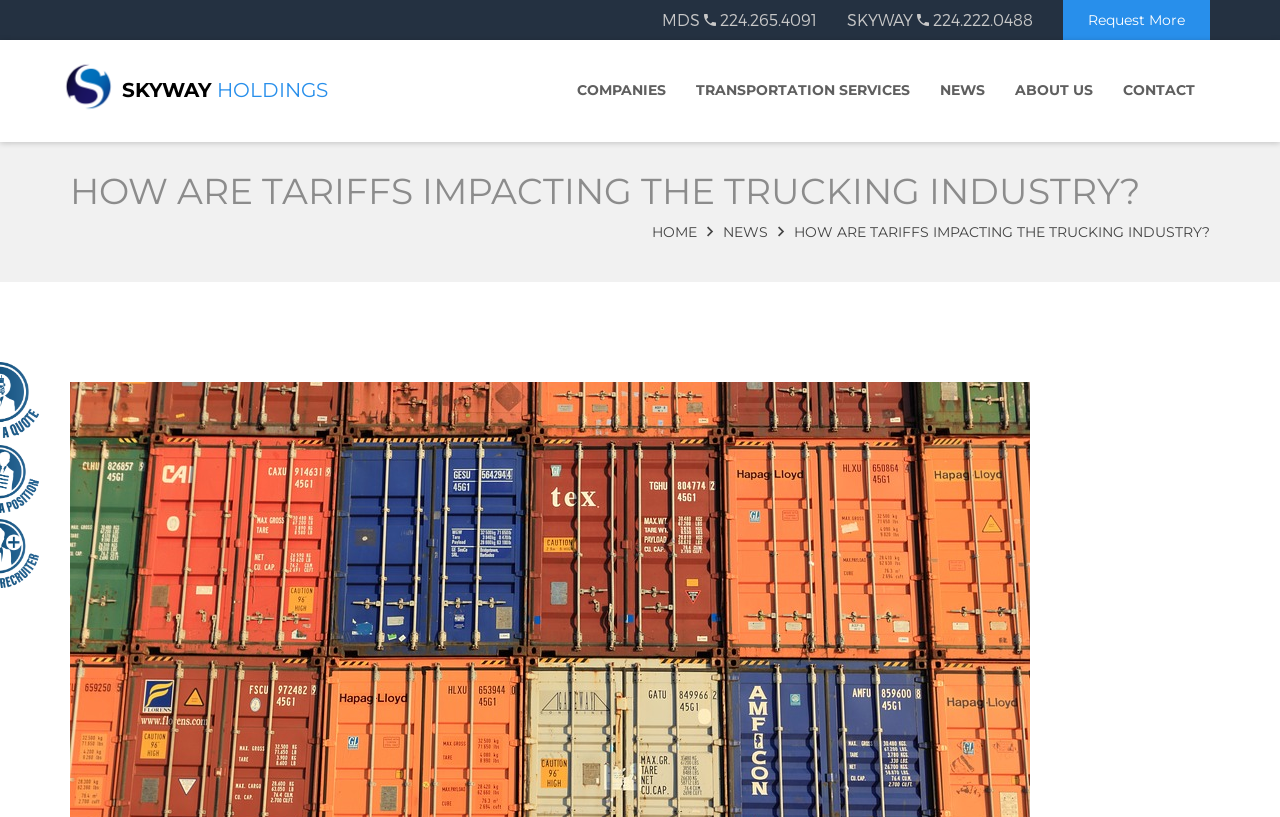Identify the bounding box for the UI element described as: "parent_node: SKYWAY HOLDINGS". The coordinates should be four float numbers between 0 and 1, i.e., [left, top, right, bottom].

[0.055, 0.095, 0.118, 0.125]